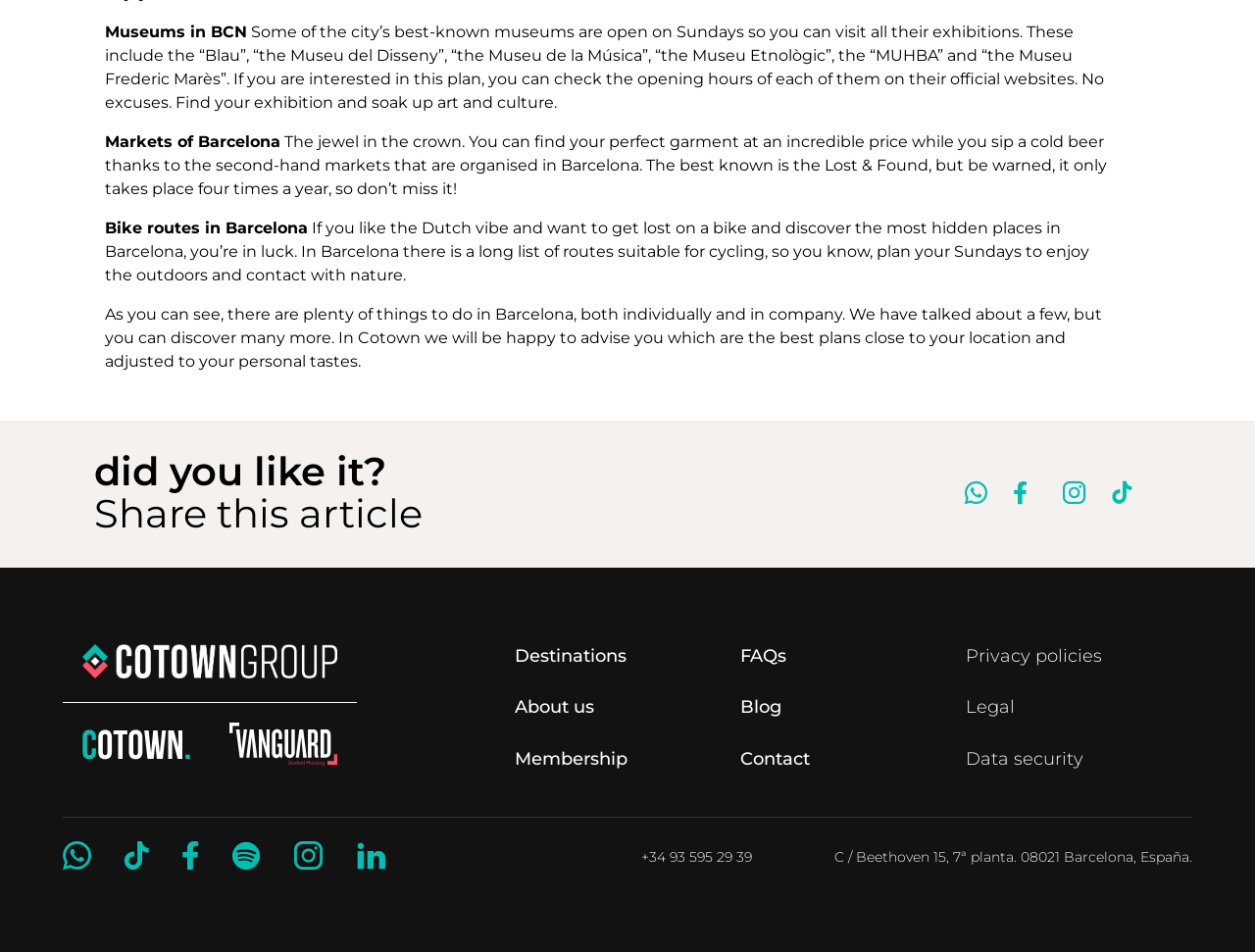Answer the question in one word or a short phrase:
What are some museums open on Sundays in Barcelona?

Blau, Museu del Disseny, etc.